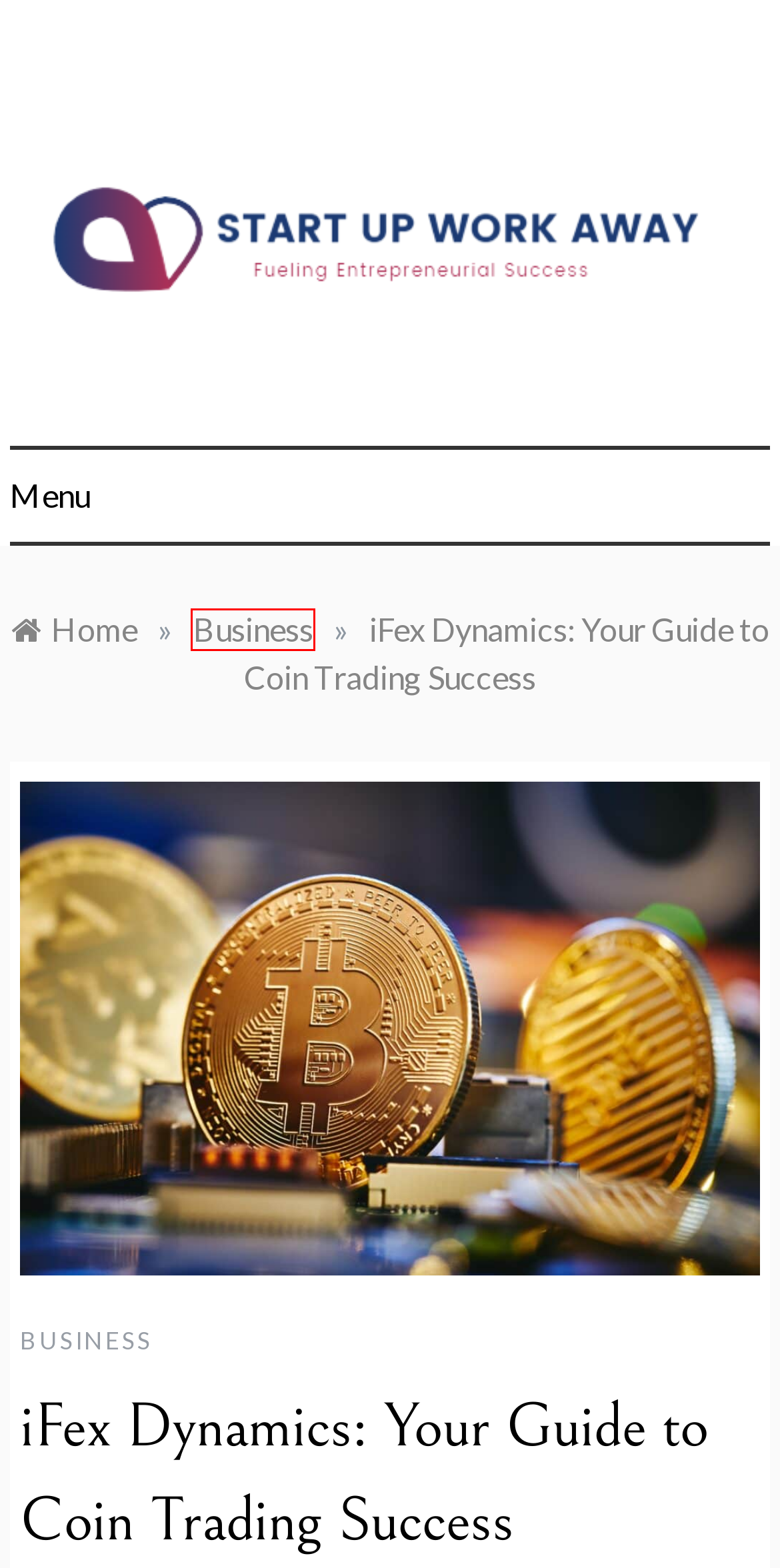You have been given a screenshot of a webpage with a red bounding box around a UI element. Select the most appropriate webpage description for the new webpage that appears after clicking the element within the red bounding box. The choices are:
A. Business – Start Up Work Away
B. Rat Prevention Essentials: Pest Control Wisdom – Start Up Work Away
C. Unleash Your Potential: Joker 123 Casino Fun Awaits – Start Up Work Away
D. Home – Start Up Work Away
E. Unveiling the Mysteries of Raja89 Insider Tips and Tricks – Start Up Work Away
F. Unlocking Fortunes A Guide to Trustworthy Number 1 Direct Web Slots – Start Up Work Away
G. Start Up Work Away – Fueling Entrepreneurial Success
H. DW89 Delight A Thrilling Slot Experience Awaits – Start Up Work Away

A